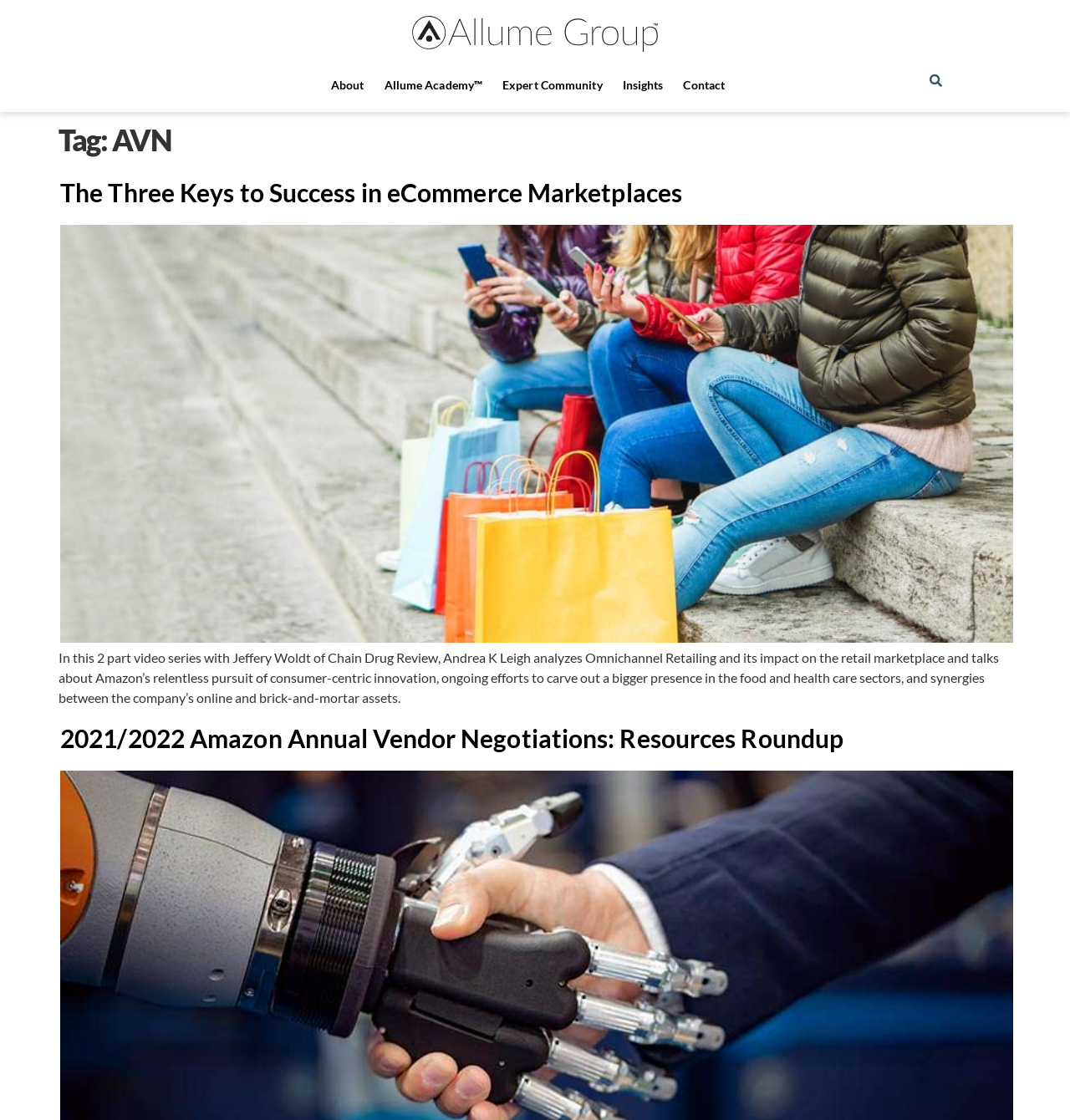Locate the bounding box coordinates of the clickable area to execute the instruction: "Search for something". Provide the coordinates as four float numbers between 0 and 1, represented as [left, top, right, bottom].

[0.784, 0.058, 0.889, 0.085]